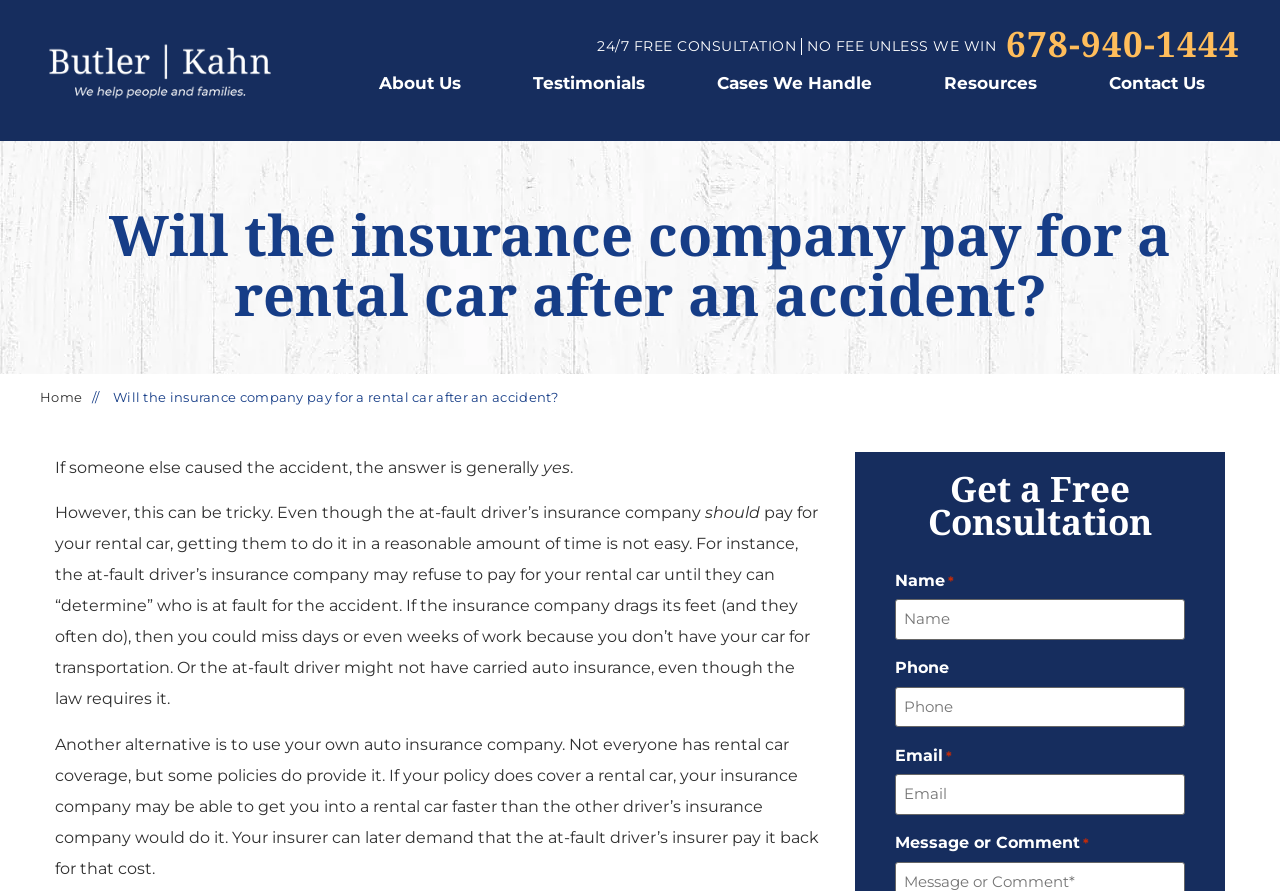Analyze the image and give a detailed response to the question:
What is the alternative to using the at-fault driver's insurance company?

I read the paragraph that starts with 'Another alternative is to use your own auto insurance company...' and found that it explains that you can use your own auto insurance company as an alternative to using the at-fault driver's insurance company.